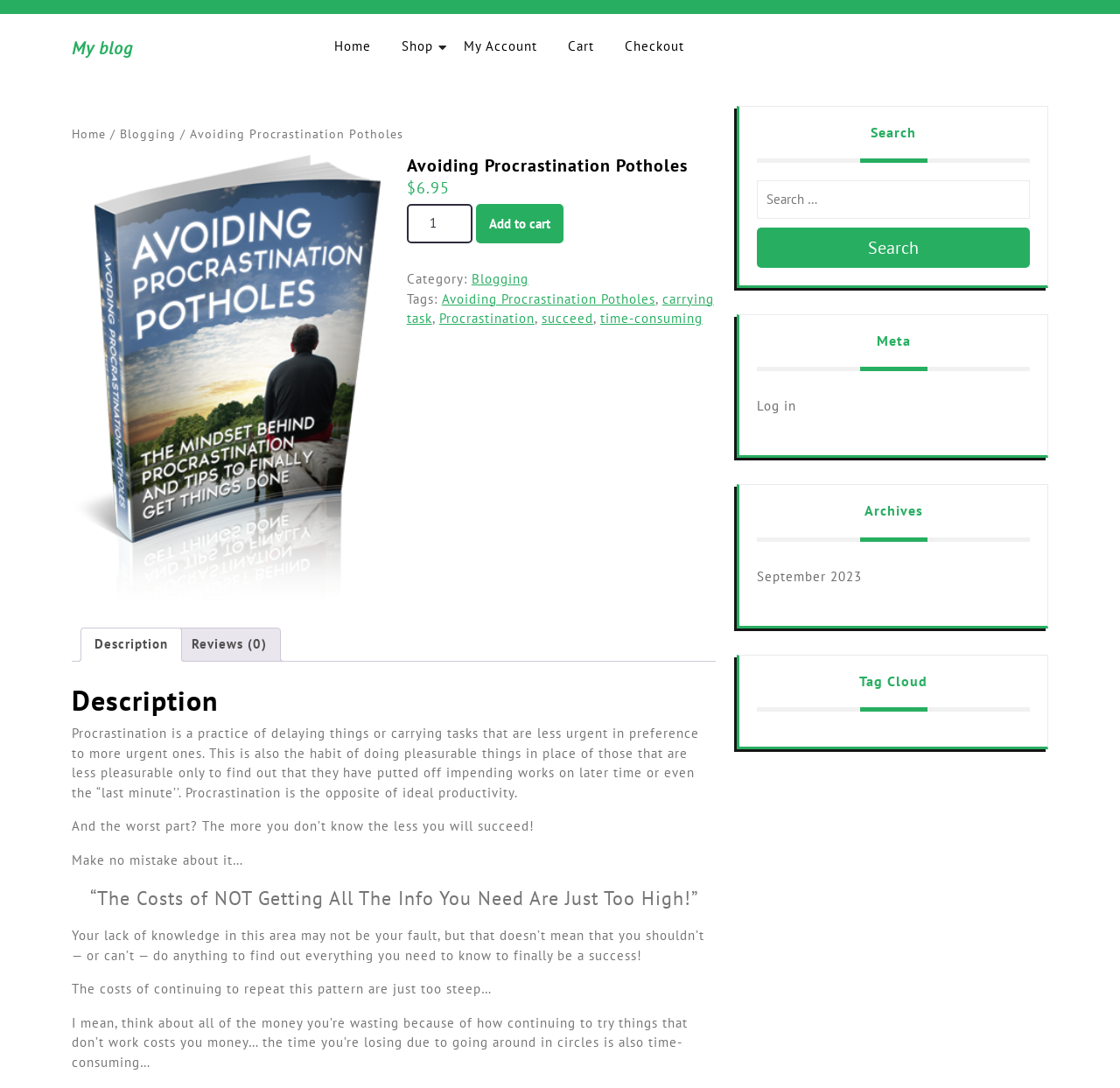Construct a comprehensive caption that outlines the webpage's structure and content.

This webpage is a blog post titled "Avoiding Procrastination Potholes" with a focus on the topic of procrastination and its consequences. At the top of the page, there is a navigation menu with links to "Home", "Shop", "My Account", "Cart", and "Checkout". Below the navigation menu, there is a breadcrumb trail showing the path from "Home" to "Blogging" to the current page.

On the left side of the page, there is a large section dedicated to the blog post. The post title "Avoiding Procrastination Potholes" is displayed prominently, followed by a product price of $6.95 and a "Add to cart" button. Below the product information, there are links to categories and tags related to the post, including "Blogging", "Avoiding Procrastination Potholes", "carrying task", "Procrastination", "succeed", and "time-consuming".

The main content of the blog post is divided into sections, with headings and paragraphs of text. The post discusses the concept of procrastination, its consequences, and the importance of taking action to overcome it. There are several paragraphs of text, with quotes and emphasized sentences highlighting key points.

On the right side of the page, there is a sidebar with several sections, including a search box, a "Meta" section with a link to "Log in", an "Archives" section with a link to "September 2023", and a "Tag Cloud" section.